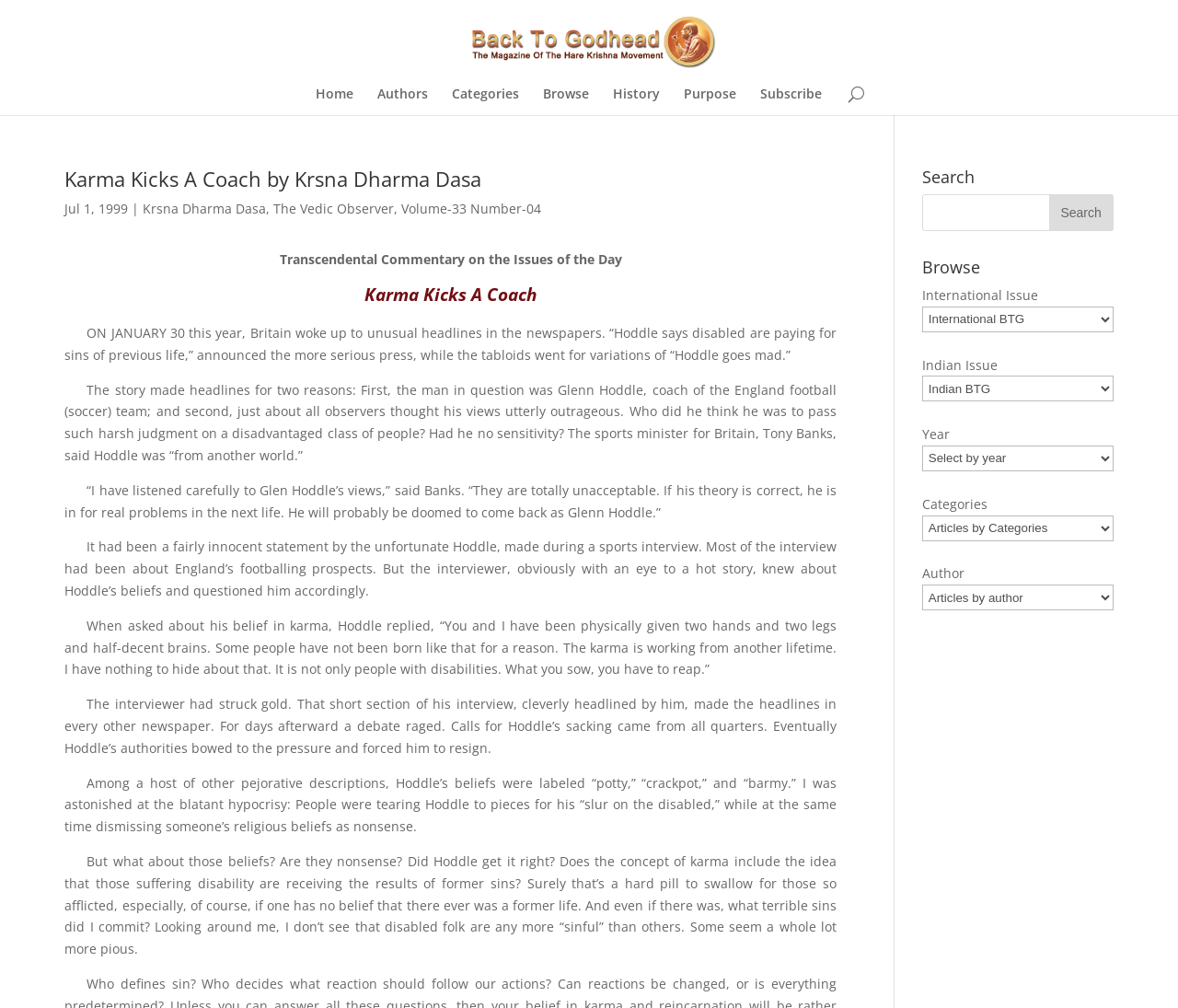Locate the bounding box coordinates of the element that should be clicked to fulfill the instruction: "Subscribe to the newsletter".

[0.645, 0.087, 0.698, 0.114]